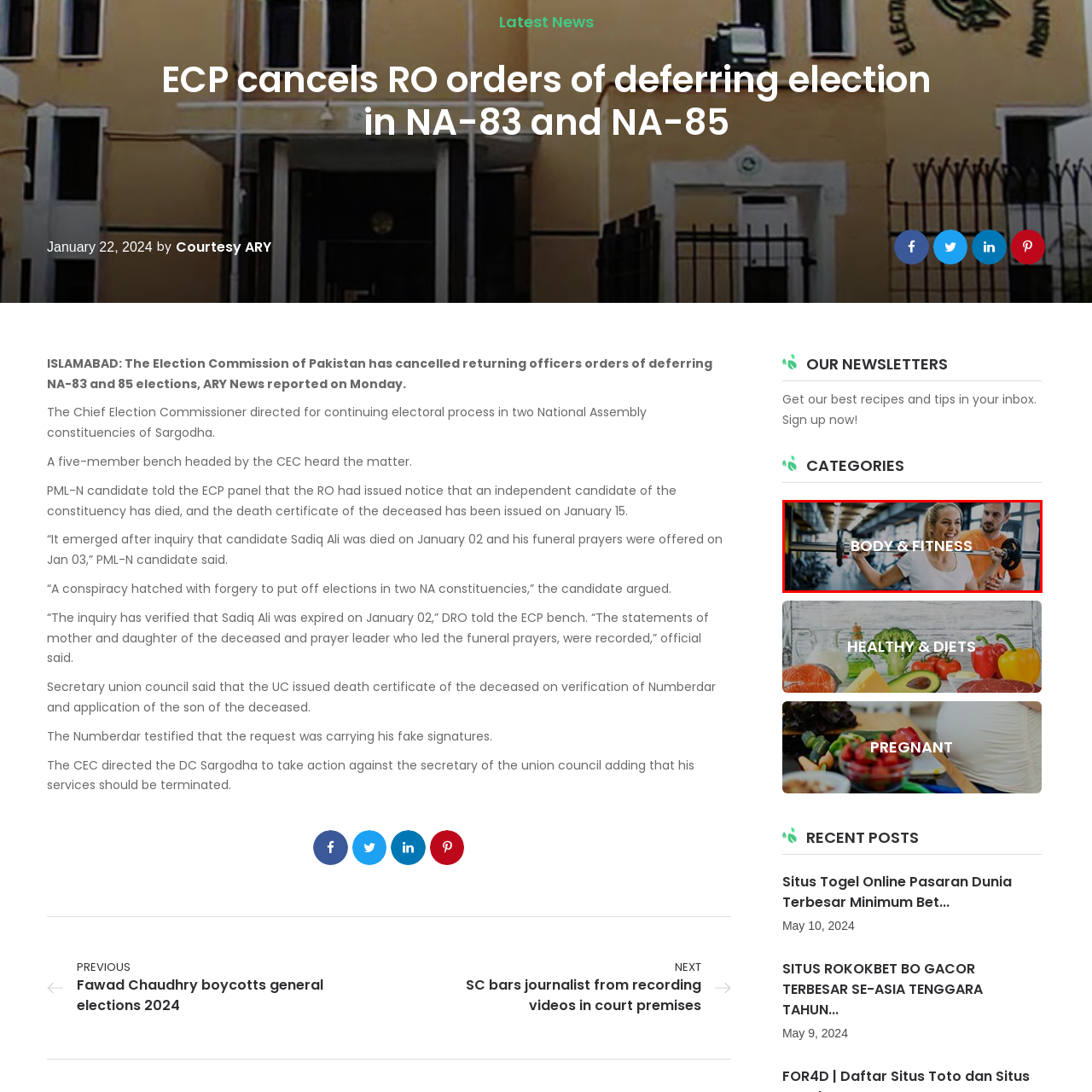What type of environment is depicted in the background?
Focus on the image highlighted within the red borders and answer with a single word or short phrase derived from the image.

A well-equipped gym